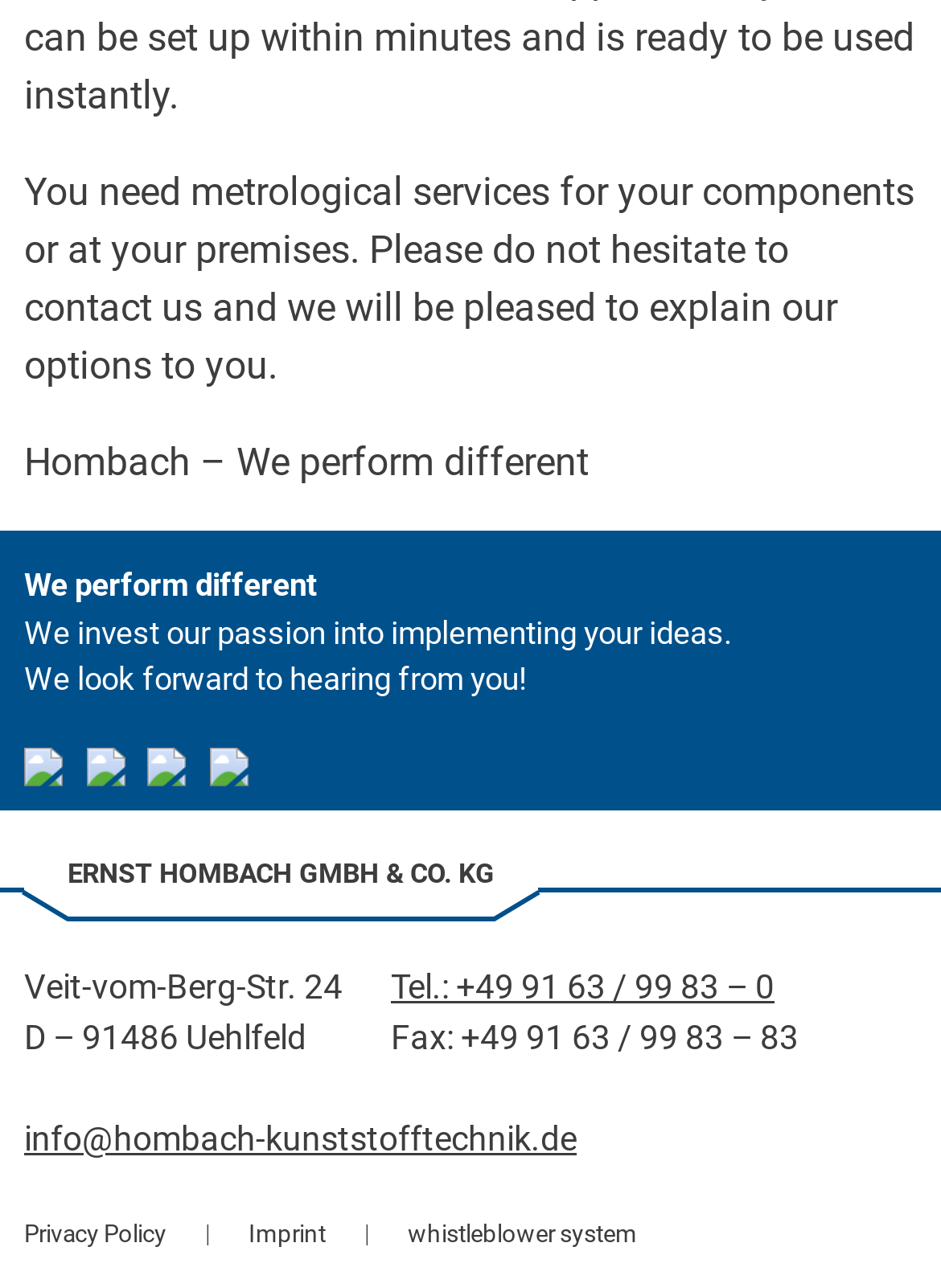From the image, can you give a detailed response to the question below:
What is the address of the company?

The address of the company can be found at the bottom of the webpage, in two static text elements, which read 'Veit-vom-Berg-Str. 24' and 'D – 91486 Uehlfeld'.